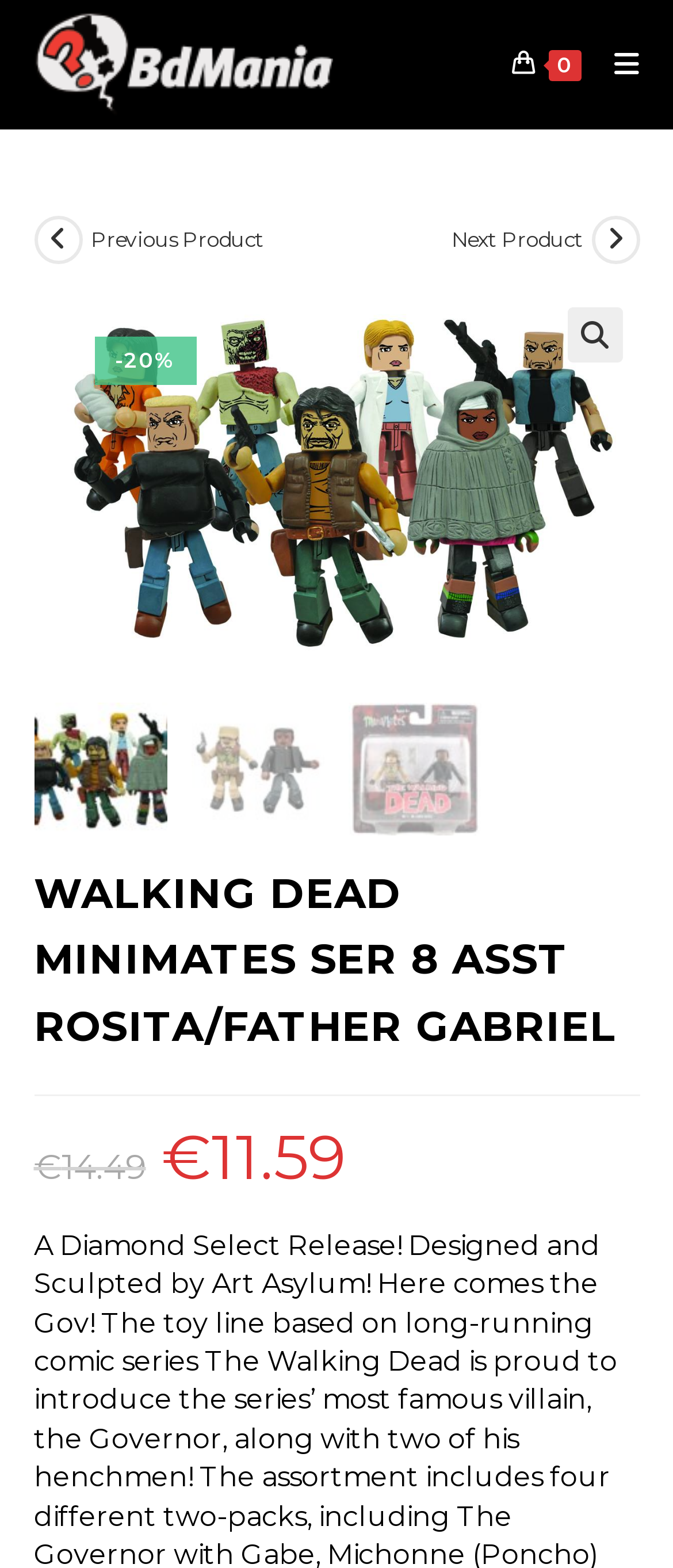Could you specify the bounding box coordinates for the clickable section to complete the following instruction: "Click on the BdMania logo"?

[0.05, 0.008, 0.494, 0.074]